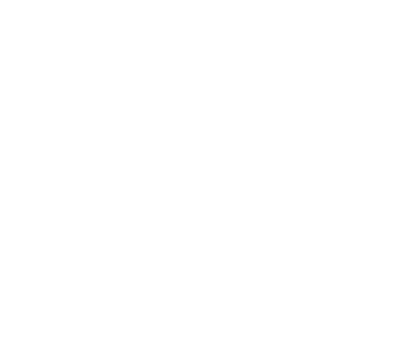Analyze the image and provide a detailed caption.

The image showcases a scenic view associated with the Port of Gaspé, likely highlighting its picturesque surroundings. This photo is part of a visual presentation that includes multiple images relating to the port's facilities and services. It is positioned within a slideshow format, emphasizing the natural beauty and maritime significance of the area. The caption could reflect the importance of the port, possibly discussing its role in navigation and local services while inviting viewers to appreciate the captivating scenery depicted. This context contributes to understanding the allure and functionality of the Port of Gaspé.